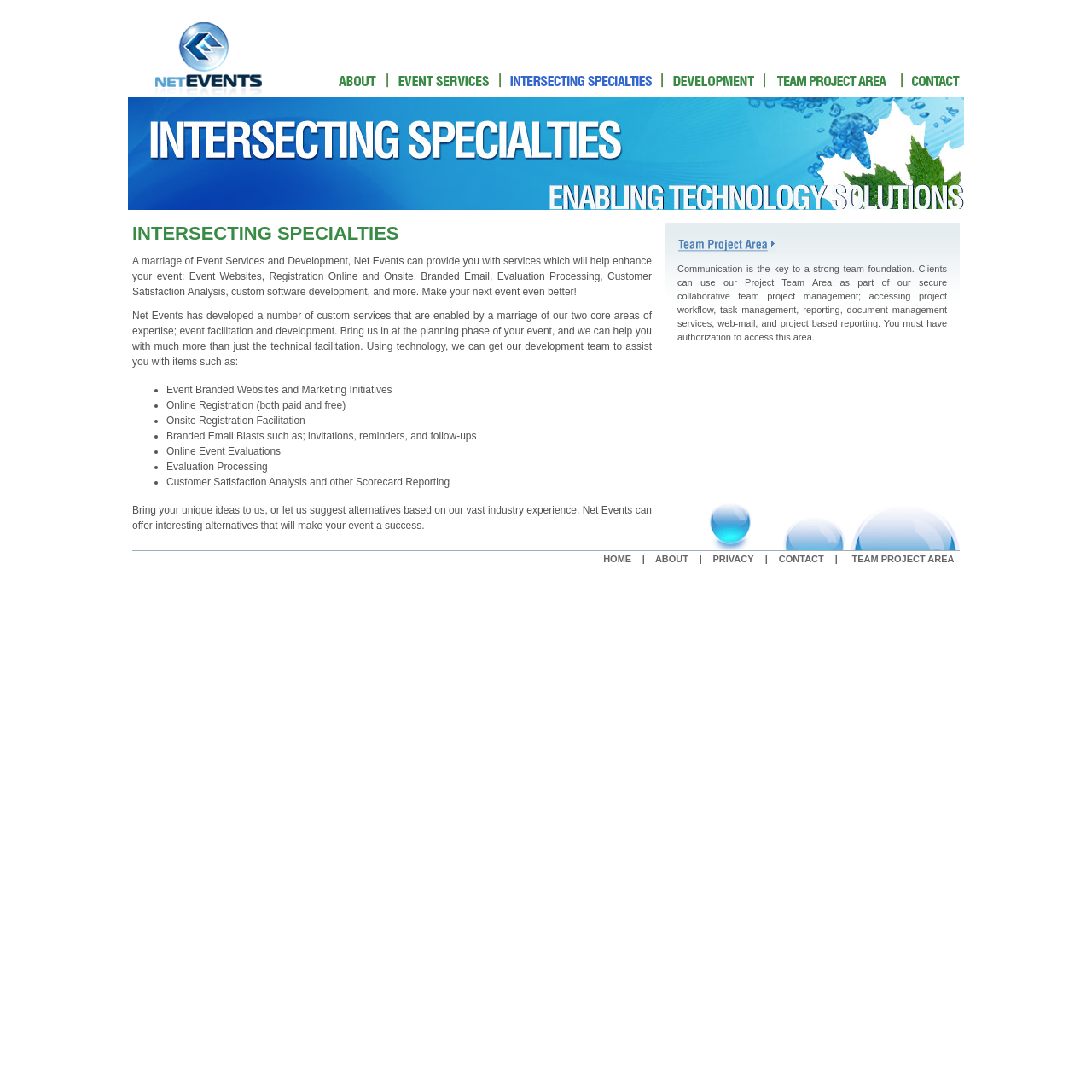Can you find the bounding box coordinates of the area I should click to execute the following instruction: "access Member Area"?

[0.62, 0.223, 0.712, 0.234]